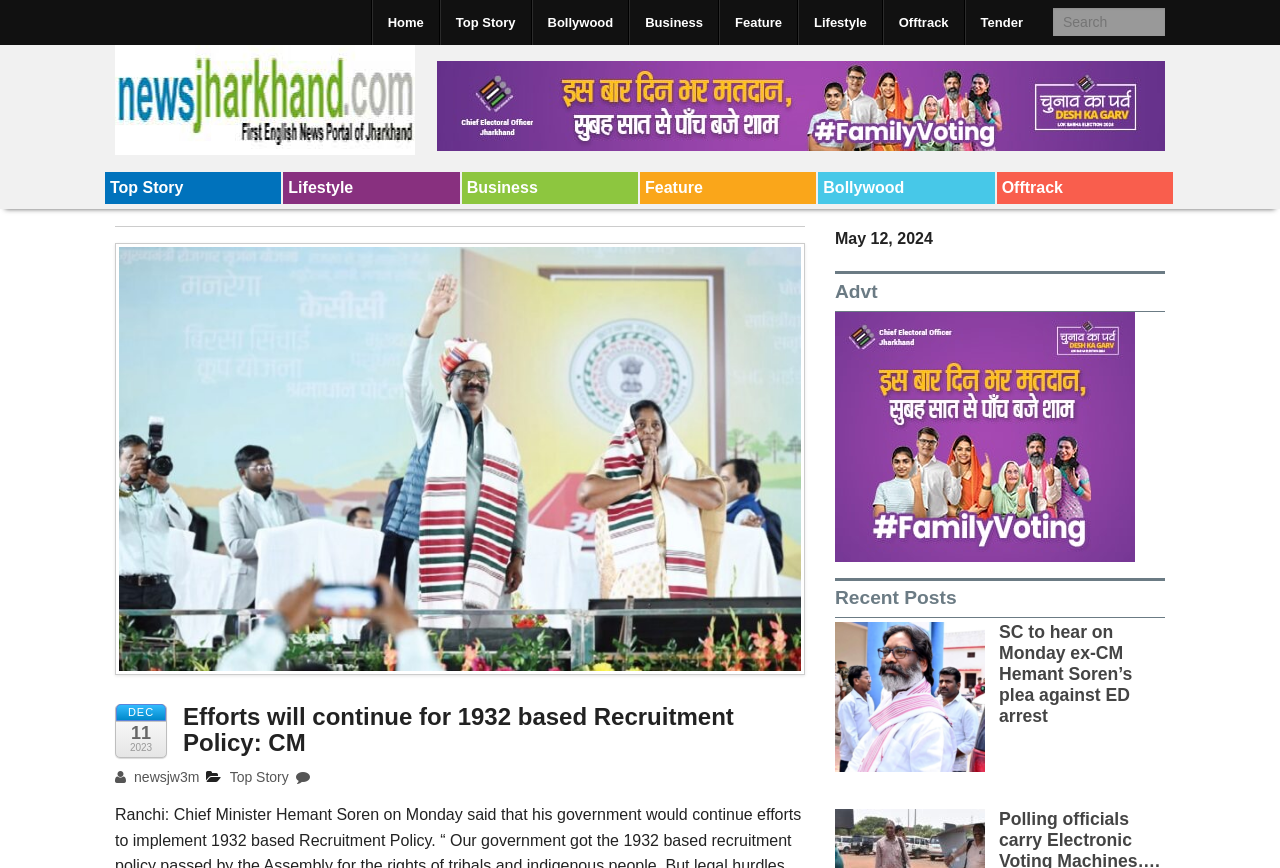How many main categories are listed at the top of the webpage?
Based on the image, provide your answer in one word or phrase.

8